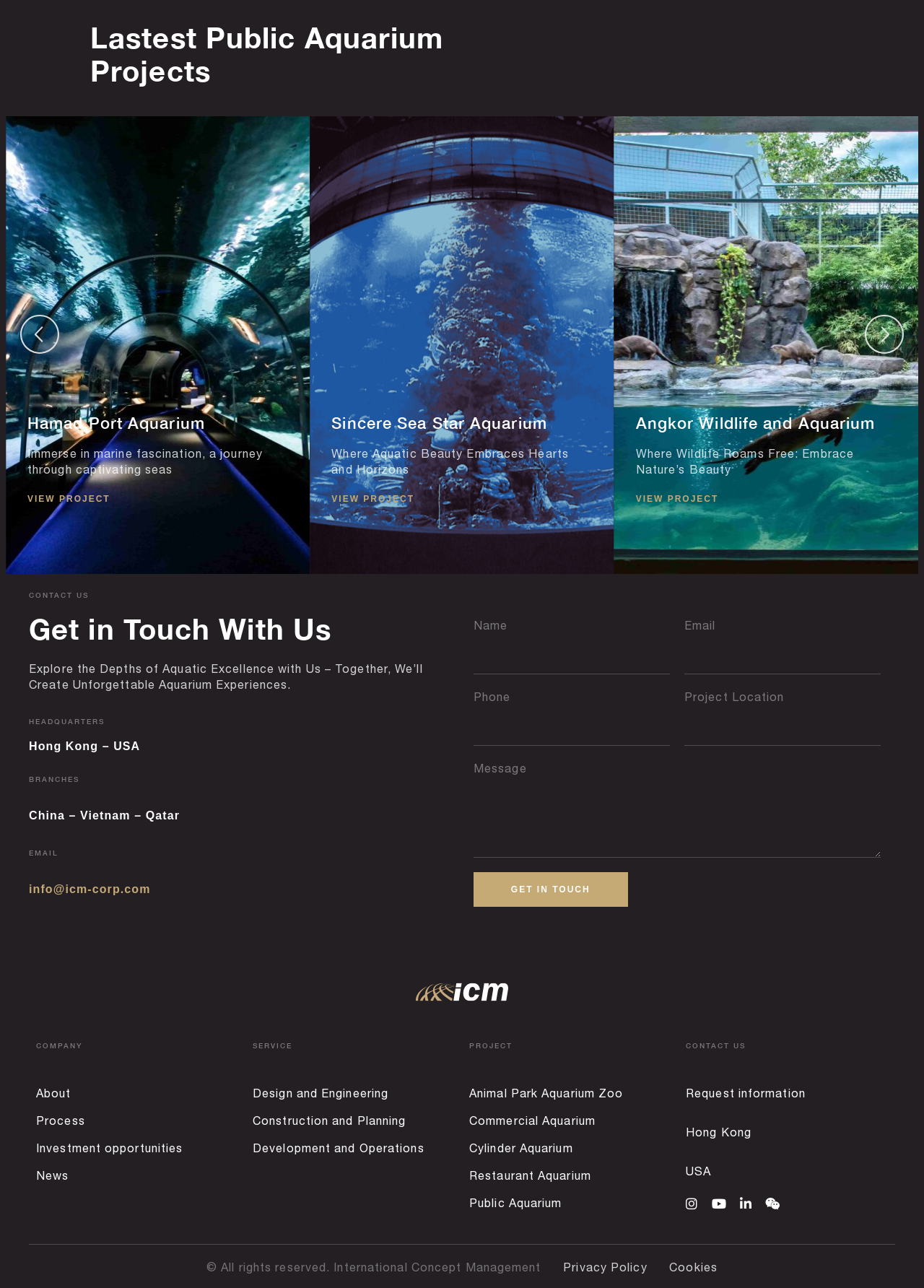Can you find the bounding box coordinates of the area I should click to execute the following instruction: "Get in touch with the company"?

[0.512, 0.677, 0.679, 0.704]